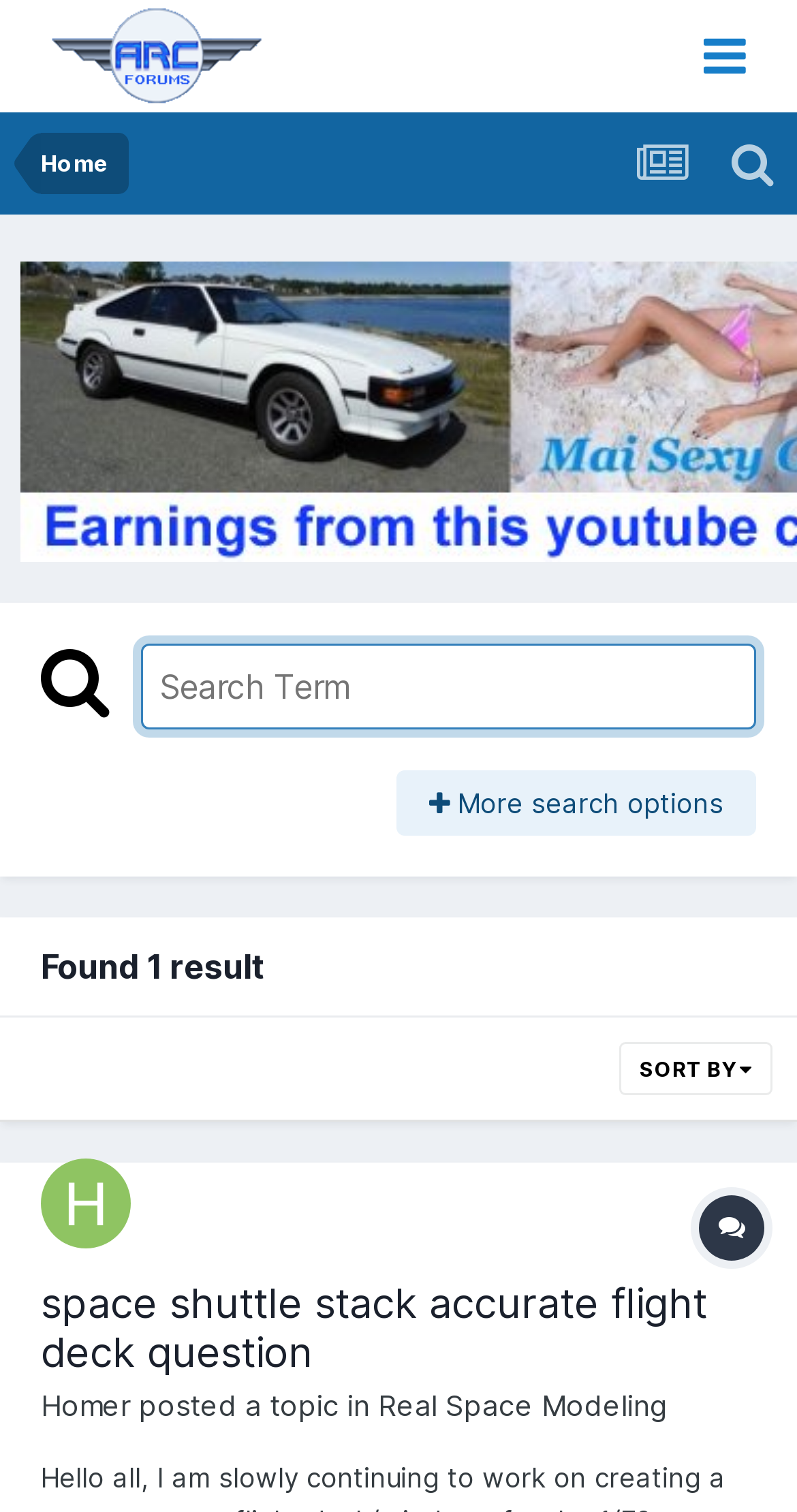Specify the bounding box coordinates of the element's region that should be clicked to achieve the following instruction: "view topic details". The bounding box coordinates consist of four float numbers between 0 and 1, in the format [left, top, right, bottom].

[0.051, 0.847, 0.887, 0.911]